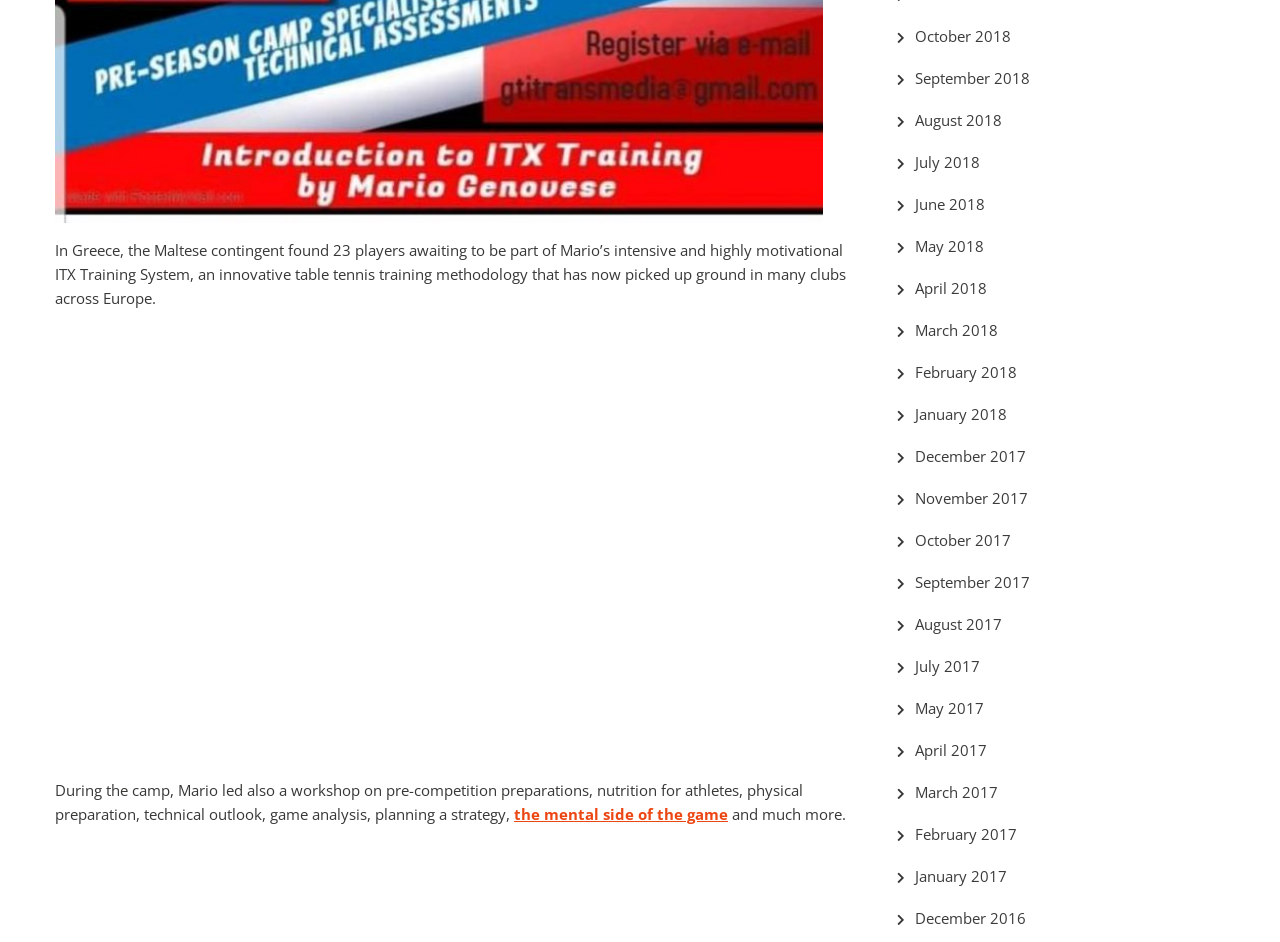Determine the bounding box coordinates of the element that should be clicked to execute the following command: "Click the link to read about October 2018".

[0.715, 0.028, 0.79, 0.049]